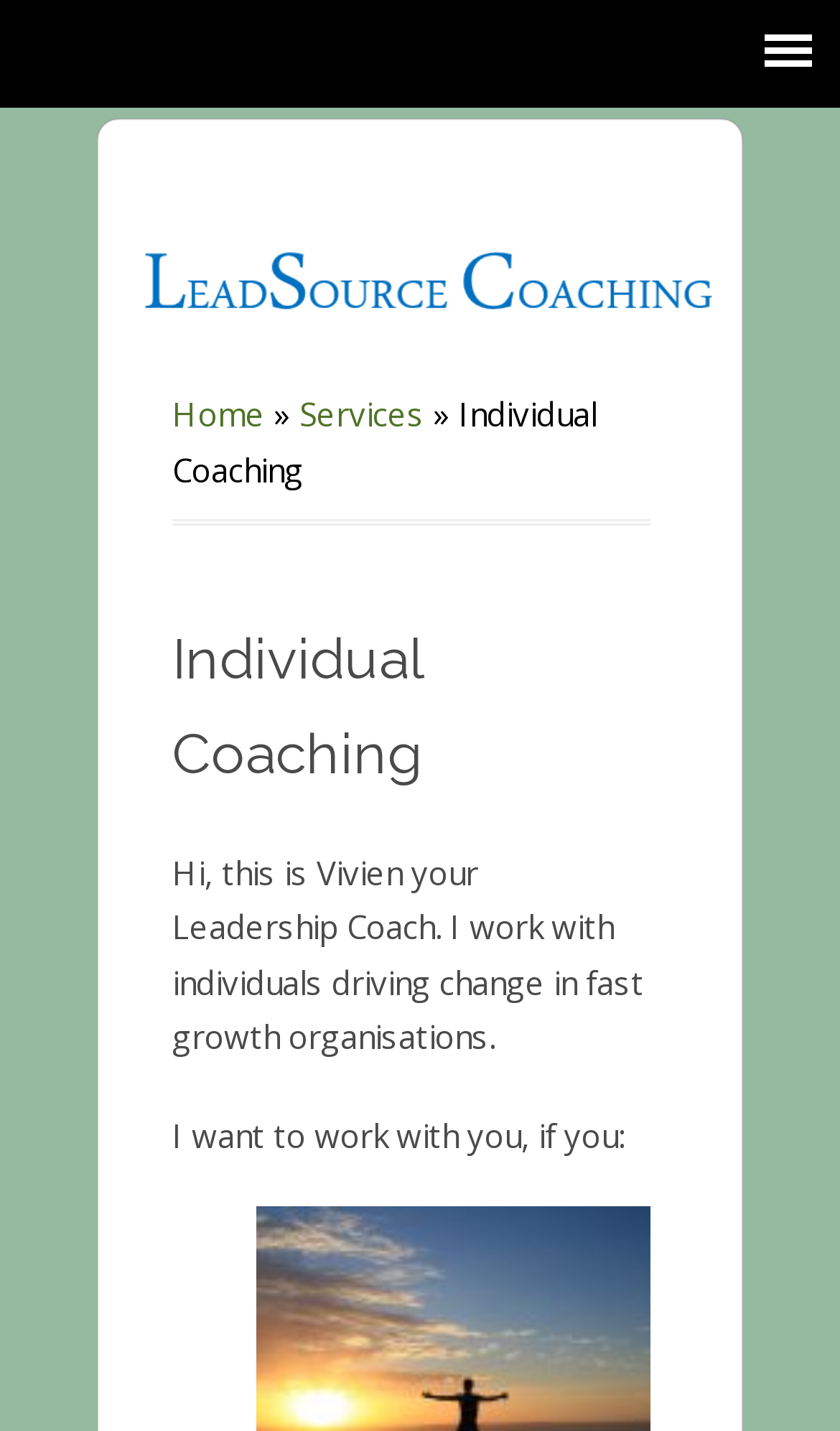Identify the bounding box for the UI element described as: "alt="LeadSource coaching logo"". Ensure the coordinates are four float numbers between 0 and 1, formatted as [left, top, right, bottom].

[0.167, 0.179, 0.851, 0.209]